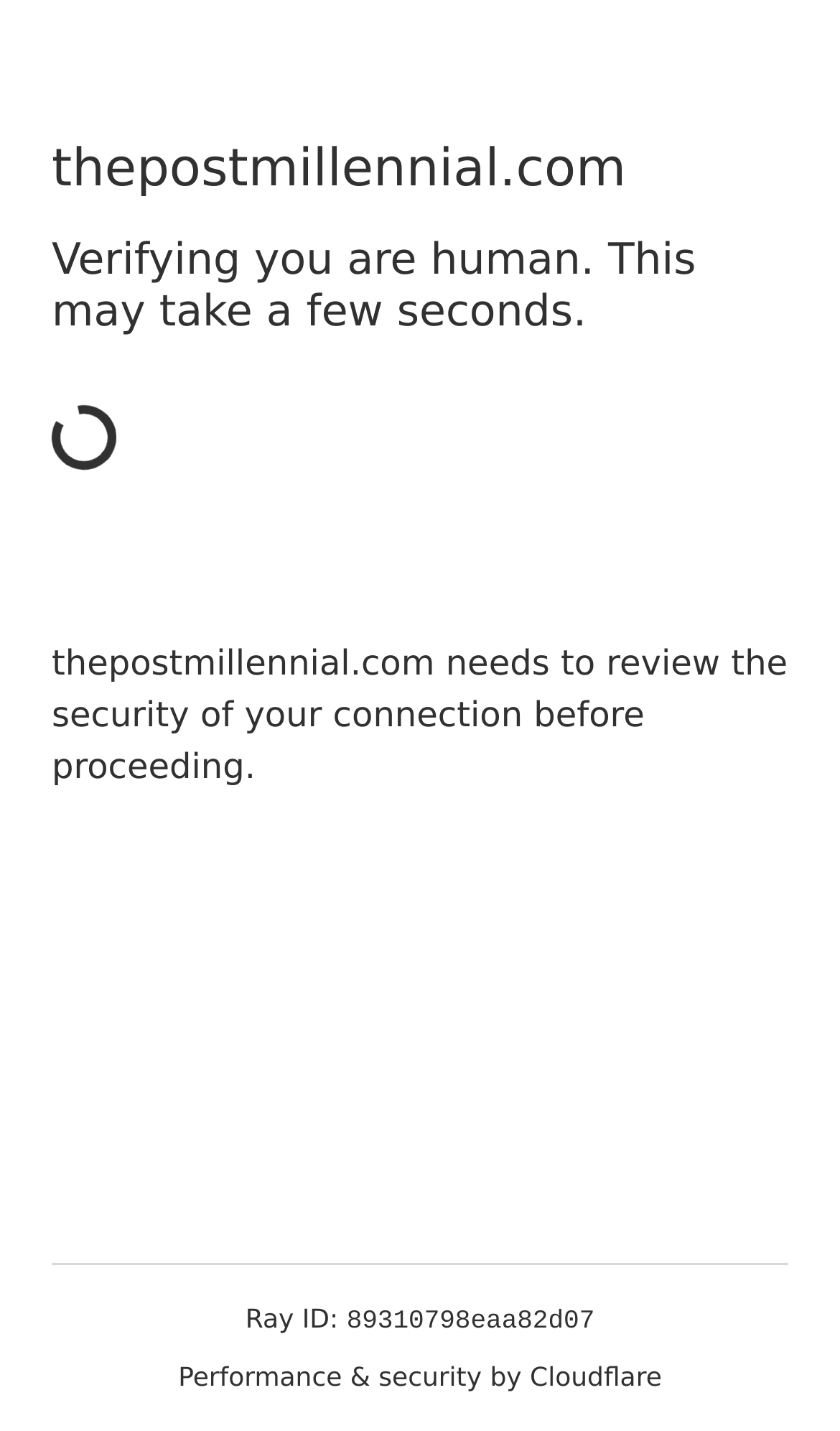Answer the question briefly using a single word or phrase: 
What is providing performance and security?

Cloudflare